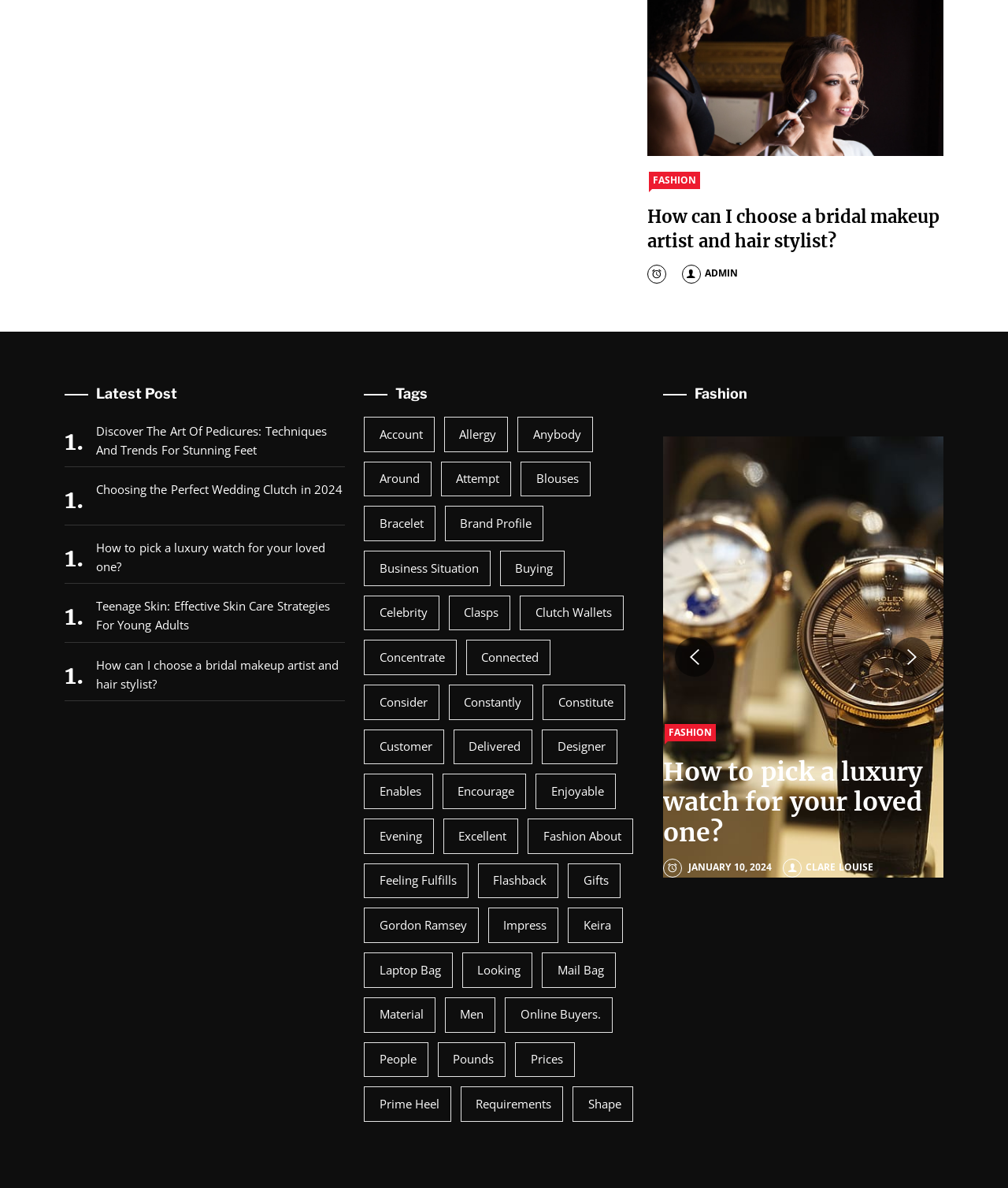Specify the bounding box coordinates of the element's region that should be clicked to achieve the following instruction: "Read the article 'How can I choose a bridal makeup artist and hair stylist?'". The bounding box coordinates consist of four float numbers between 0 and 1, in the format [left, top, right, bottom].

[0.642, 0.173, 0.936, 0.213]